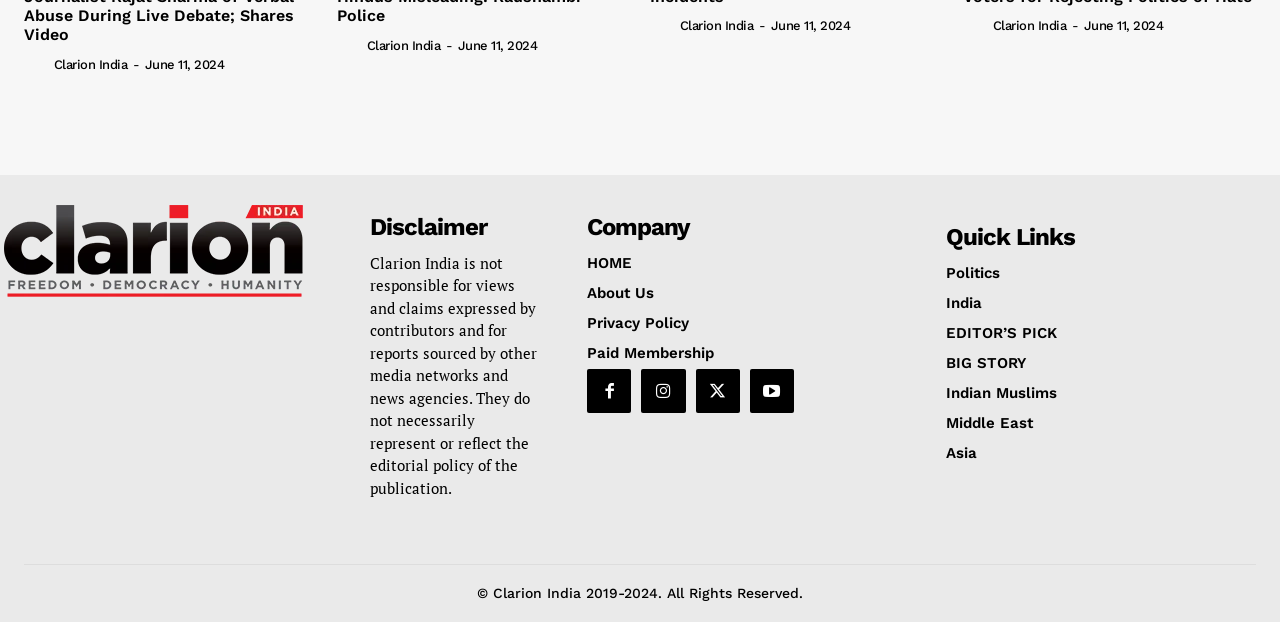Pinpoint the bounding box coordinates of the clickable area needed to execute the instruction: "Read the disclaimer". The coordinates should be specified as four float numbers between 0 and 1, i.e., [left, top, right, bottom].

[0.289, 0.345, 0.38, 0.384]